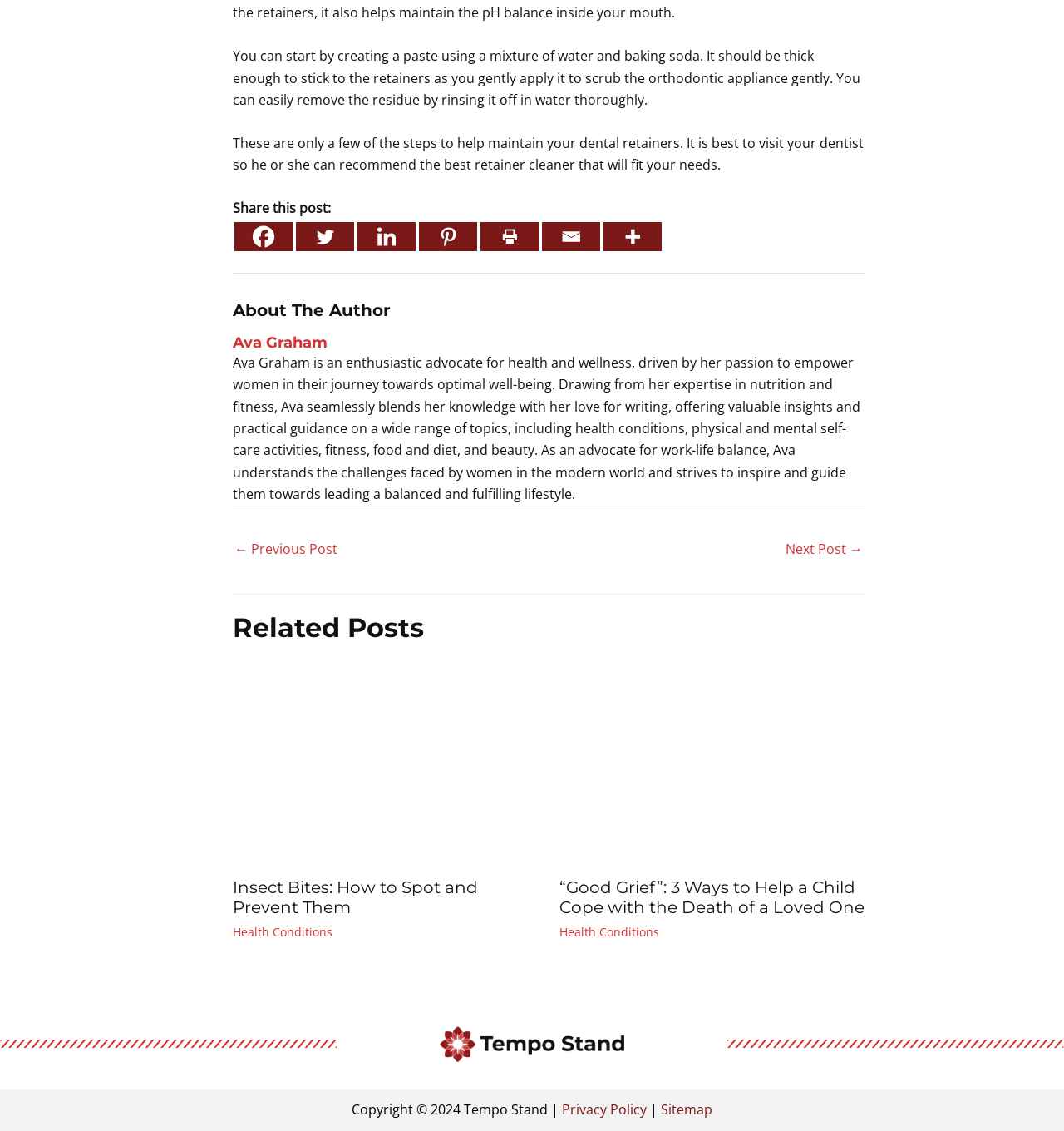Determine the coordinates of the bounding box for the clickable area needed to execute this instruction: "Share this post on Facebook".

[0.22, 0.196, 0.275, 0.222]